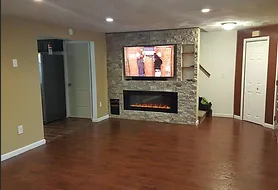Respond with a single word or phrase:
What is mounted above the fireplace?

A flat-screen television